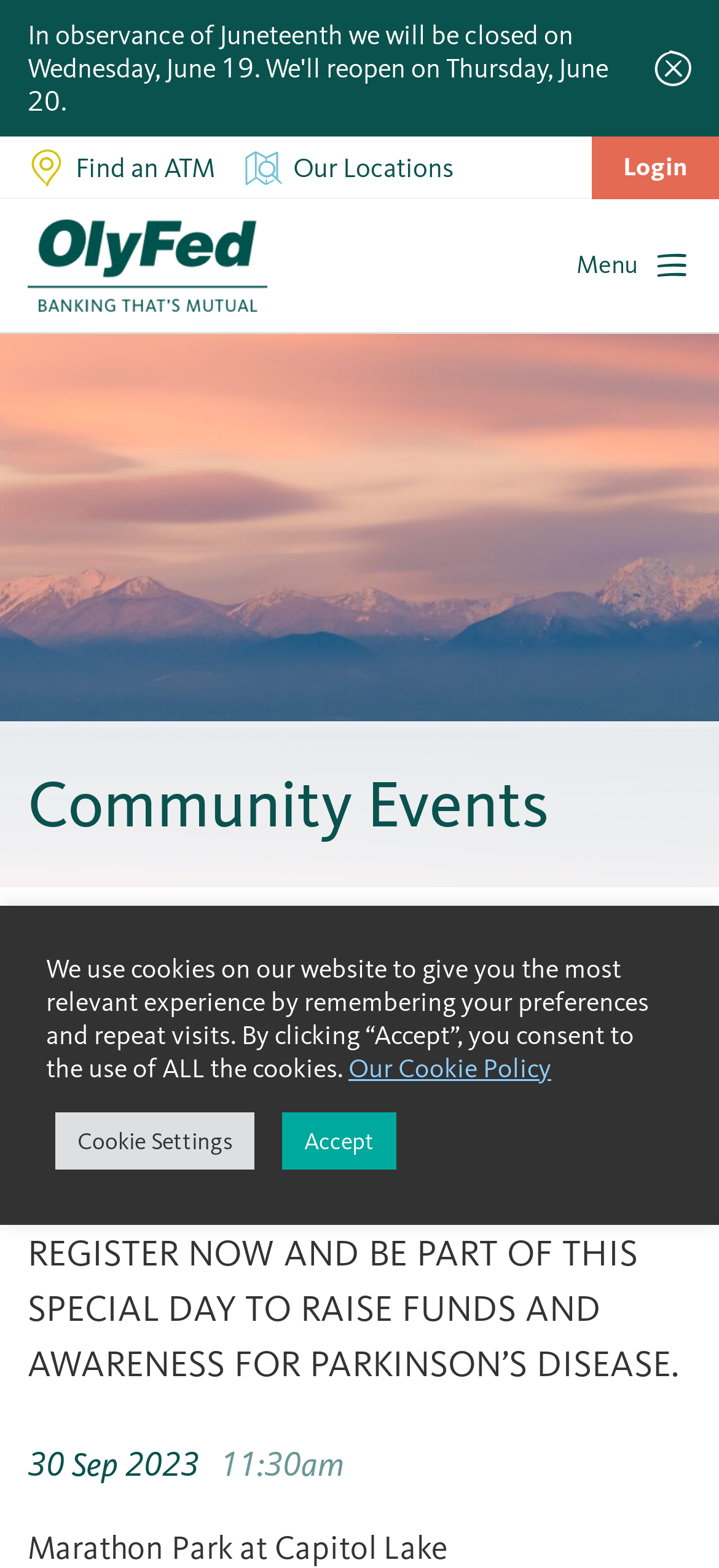Respond with a single word or phrase to the following question: What can be done on this webpage?

Register for the Optimism Walk event